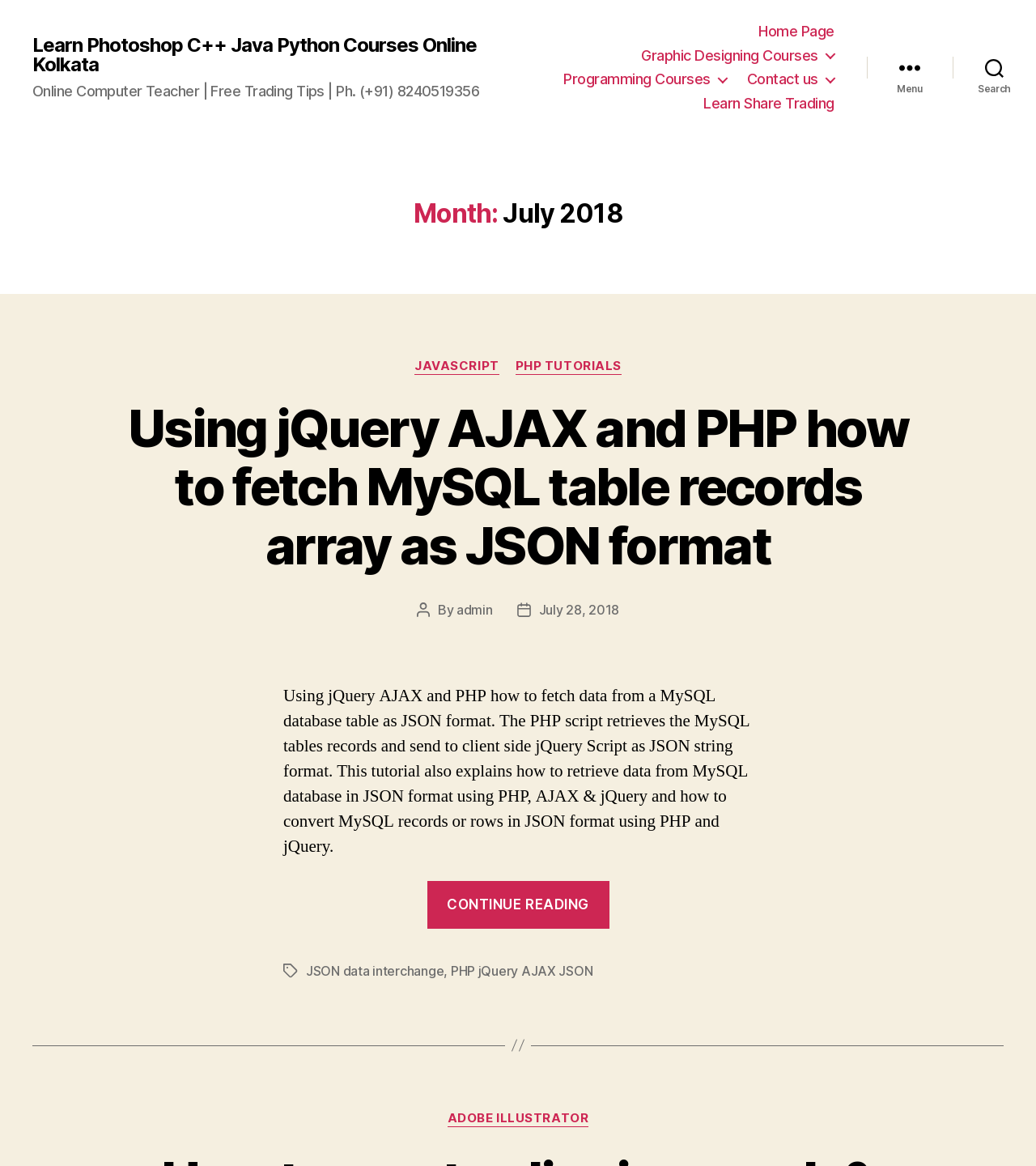Determine the bounding box coordinates of the clickable element to achieve the following action: 'Click the 'Home Page' link'. Provide the coordinates as four float values between 0 and 1, formatted as [left, top, right, bottom].

[0.732, 0.019, 0.805, 0.034]